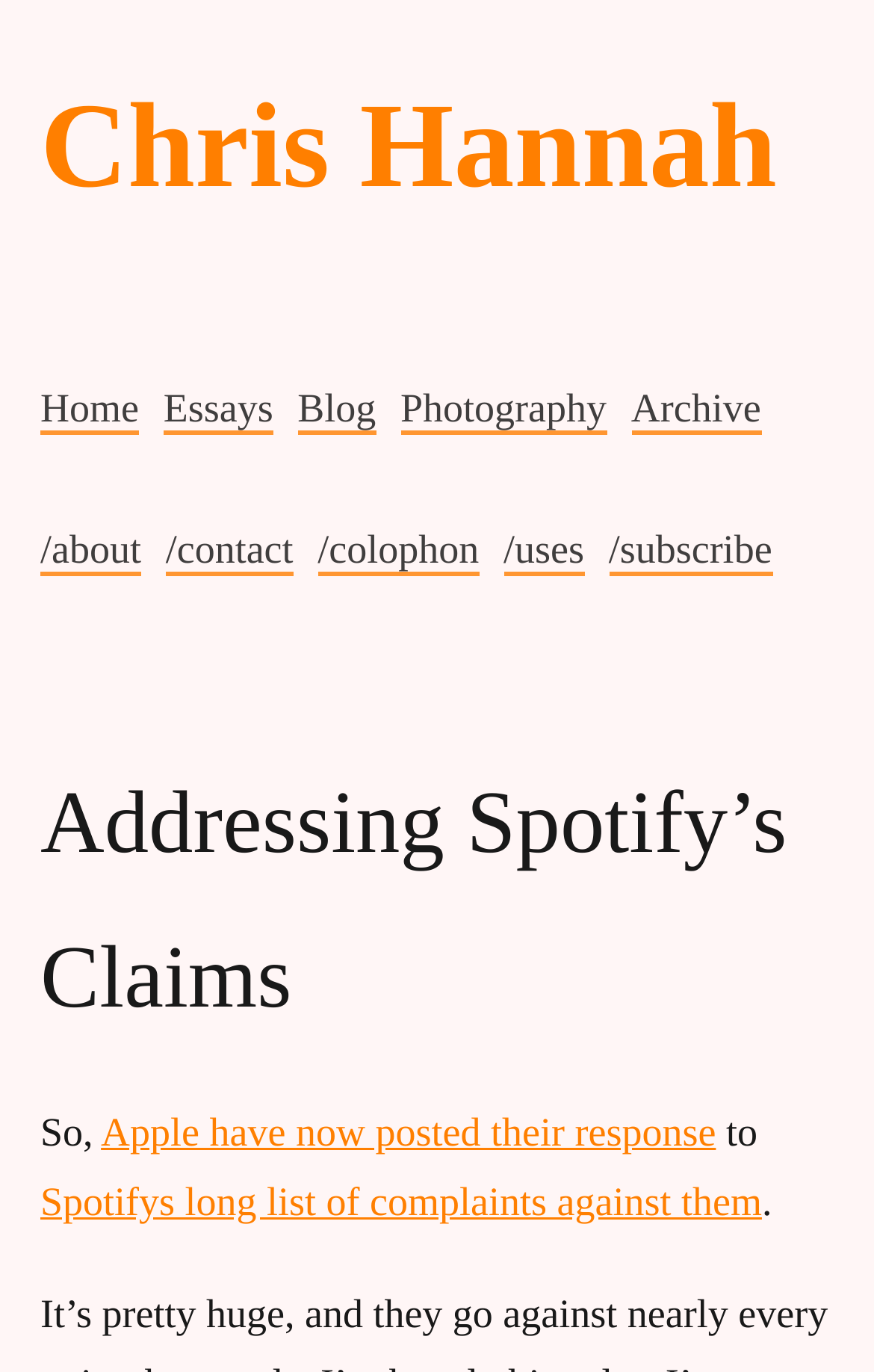Extract the main heading text from the webpage.

Addressing Spotify’s Claims